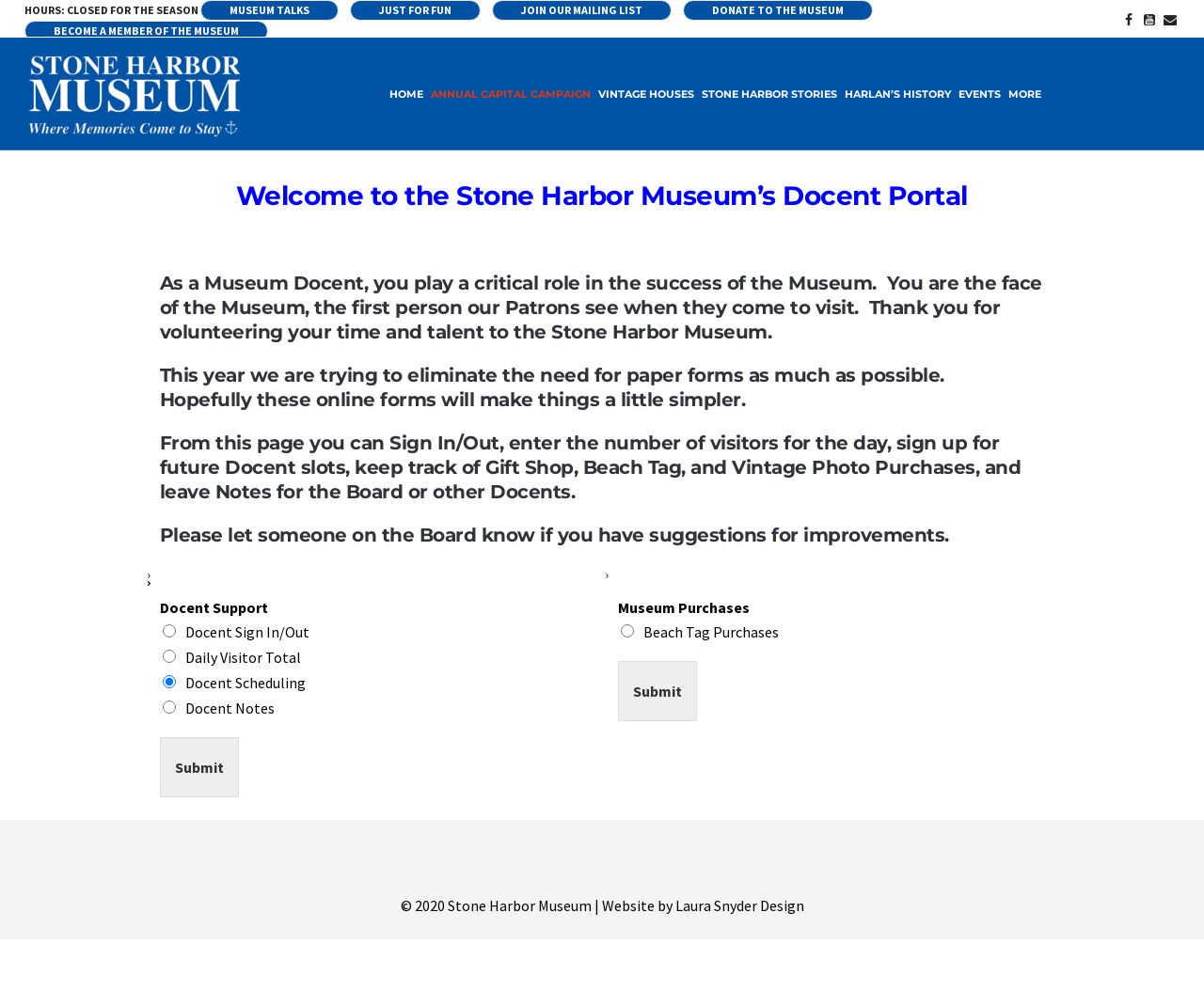Extract the bounding box of the UI element described as: "Home".

[0.32, 0.037, 0.354, 0.148]